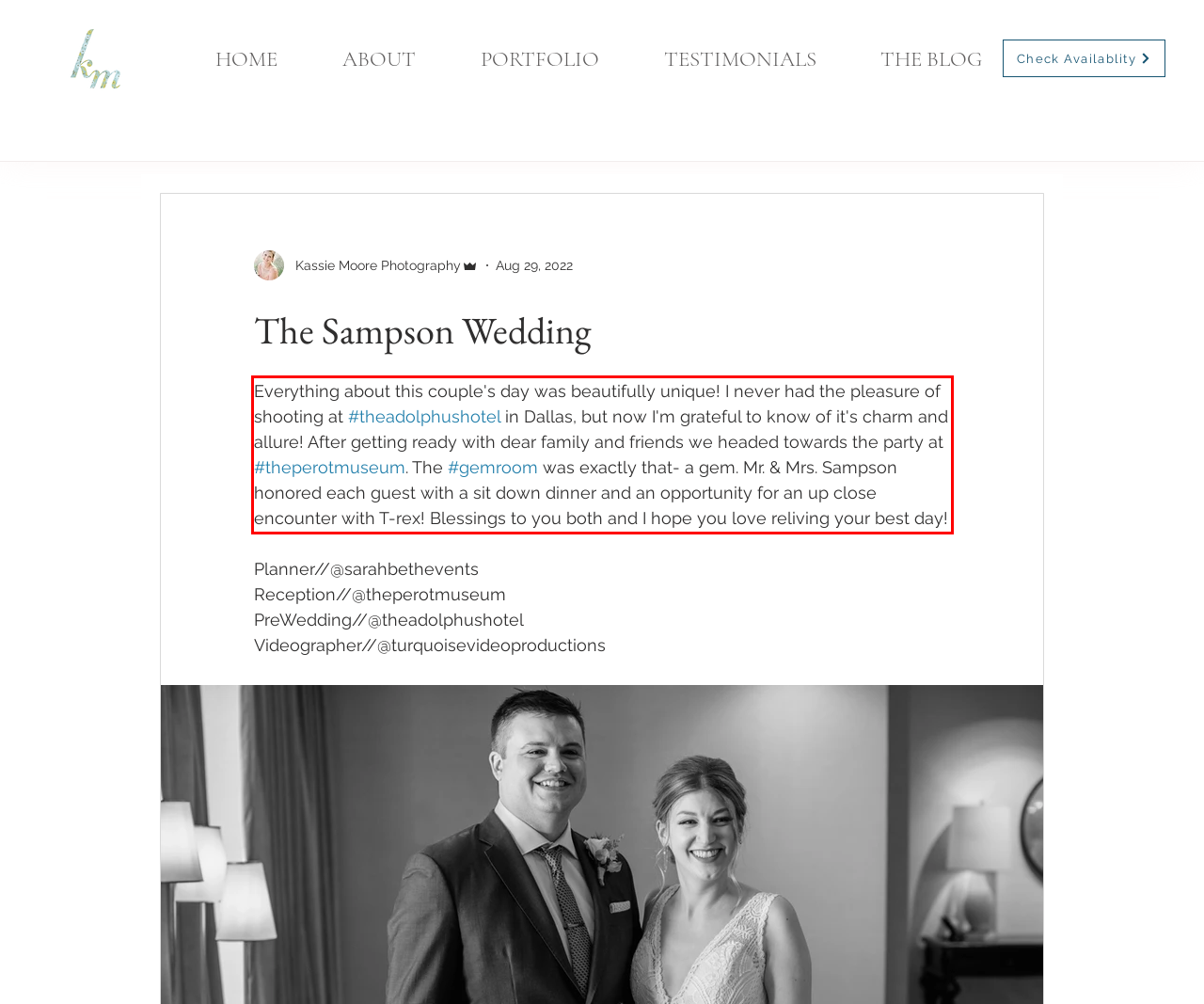Identify the text inside the red bounding box in the provided webpage screenshot and transcribe it.

Everything about this couple's day was beautifully unique! I never had the pleasure of shooting at #theadolphushotel in Dallas, but now I'm grateful to know of it's charm and allure! After getting ready with dear family and friends we headed towards the party at #theperotmuseum. The #gemroom was exactly that- a gem. Mr. & Mrs. Sampson honored each guest with a sit down dinner and an opportunity for an up close encounter with T-rex! Blessings to you both and I hope you love reliving your best day!